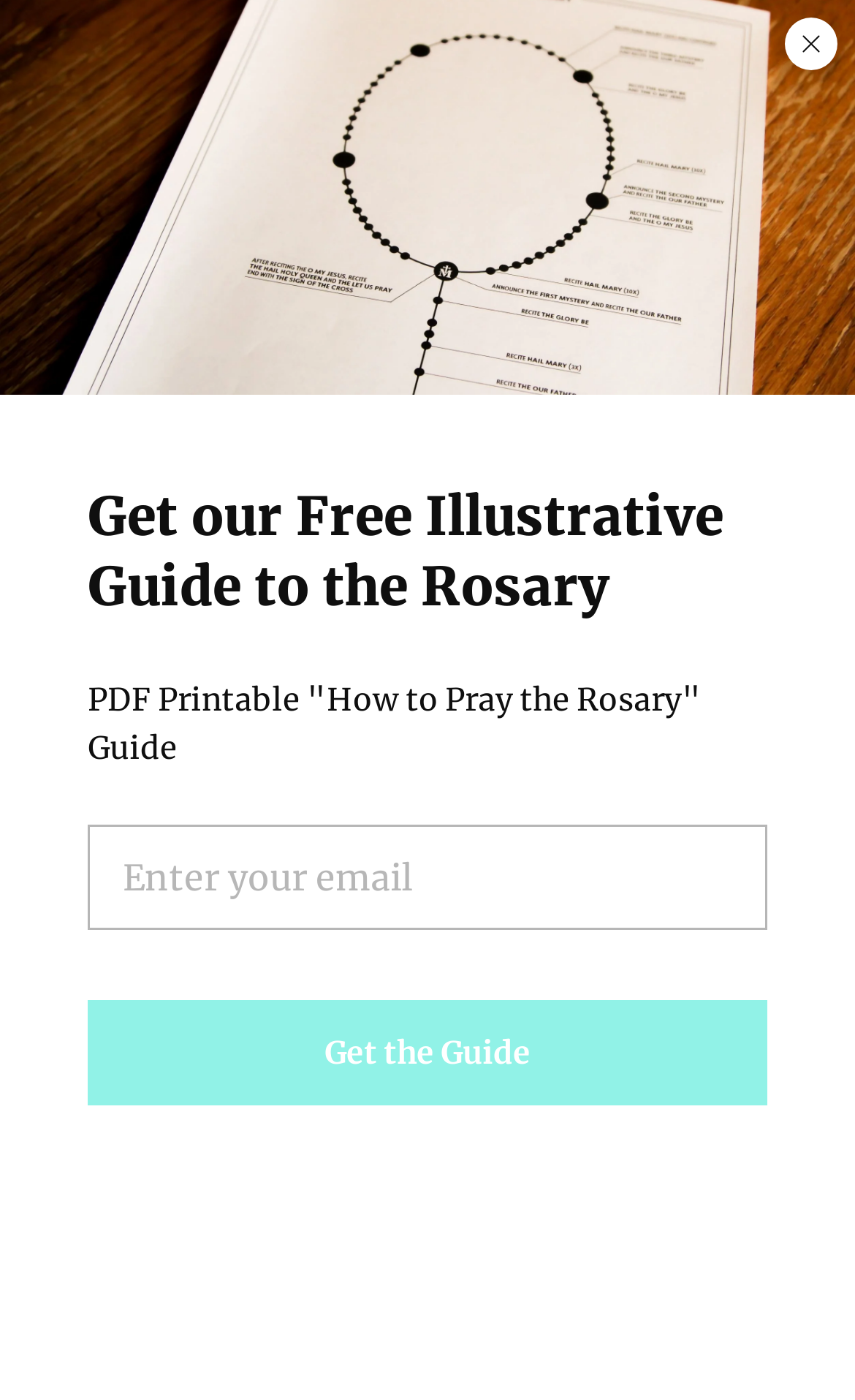Determine the main headline from the webpage and extract its text.

What is a Rosary for the Holy Souls in Purgatory?